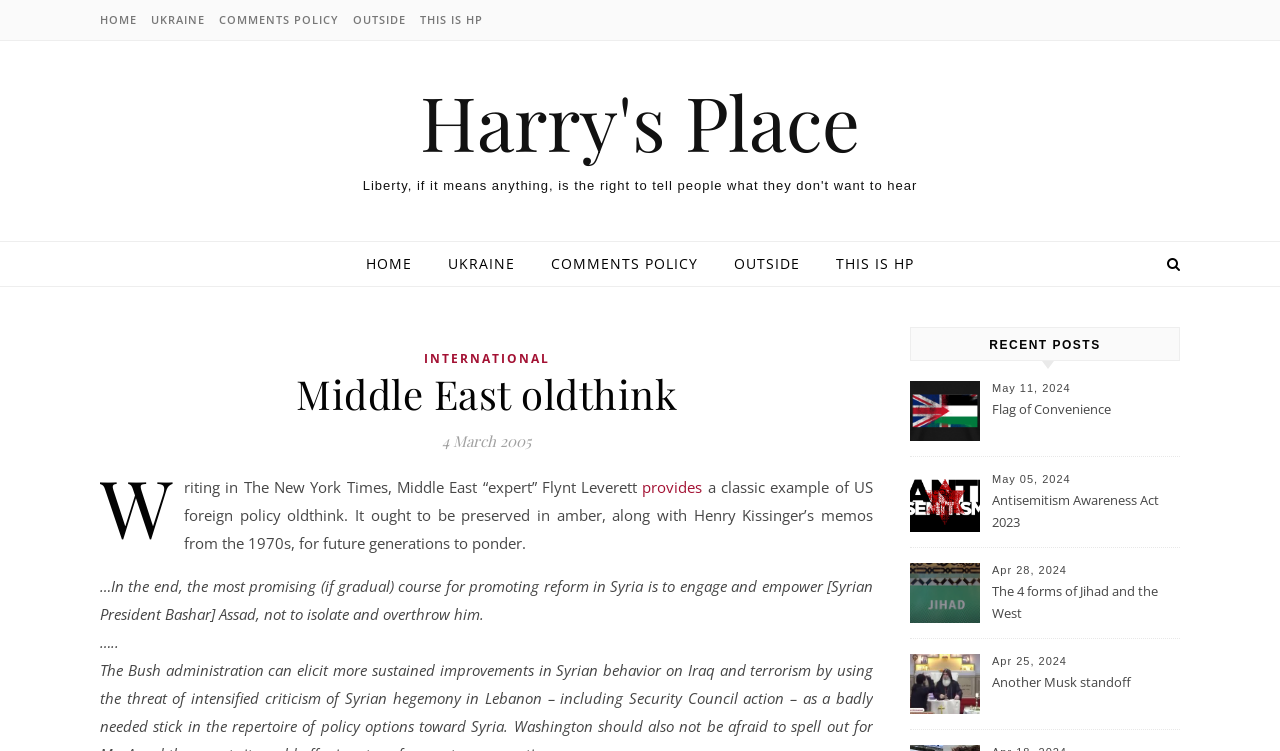Please identify the bounding box coordinates of the element's region that needs to be clicked to fulfill the following instruction: "read recent posts". The bounding box coordinates should consist of four float numbers between 0 and 1, i.e., [left, top, right, bottom].

[0.769, 0.437, 0.864, 0.479]